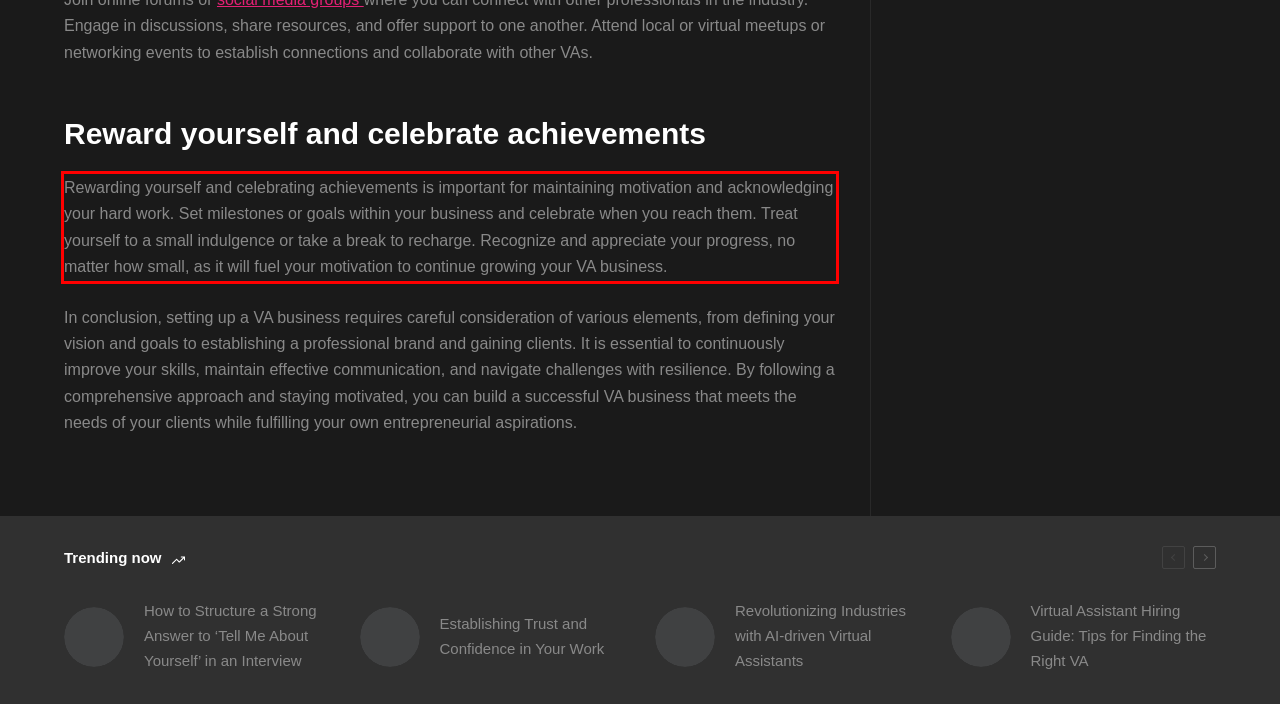In the given screenshot, locate the red bounding box and extract the text content from within it.

Rewarding yourself and celebrating achievements is important for maintaining motivation and acknowledging your hard work. Set milestones or goals within your business and celebrate when you reach them. Treat yourself to a small indulgence or take a break to recharge. Recognize and appreciate your progress, no matter how small, as it will fuel your motivation to continue growing your VA business.